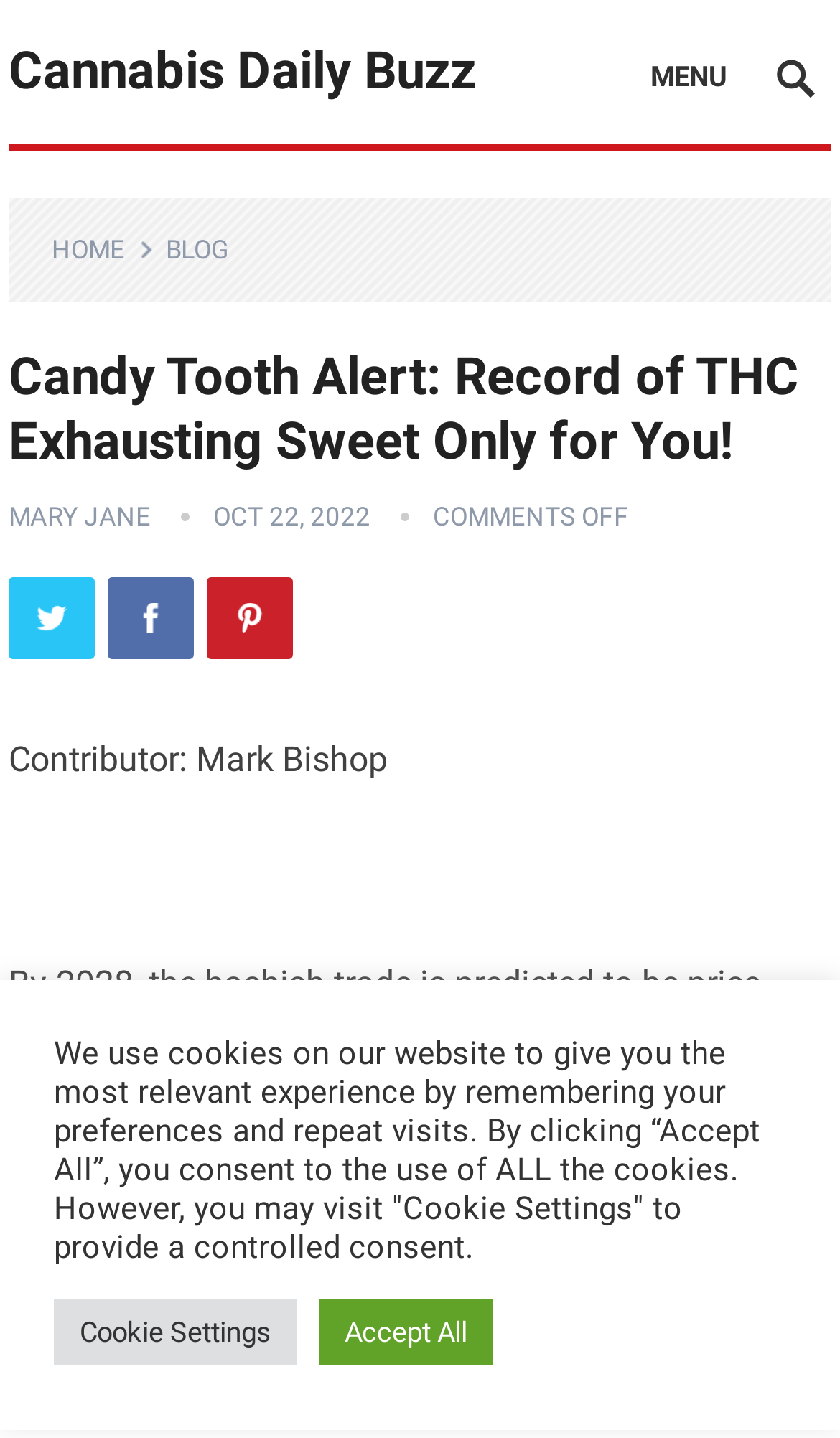Who is the contributor of the article?
Based on the visual information, provide a detailed and comprehensive answer.

The contributor's name can be found in the static text element below the main heading, which states 'Contributor: Mark Bishop'.